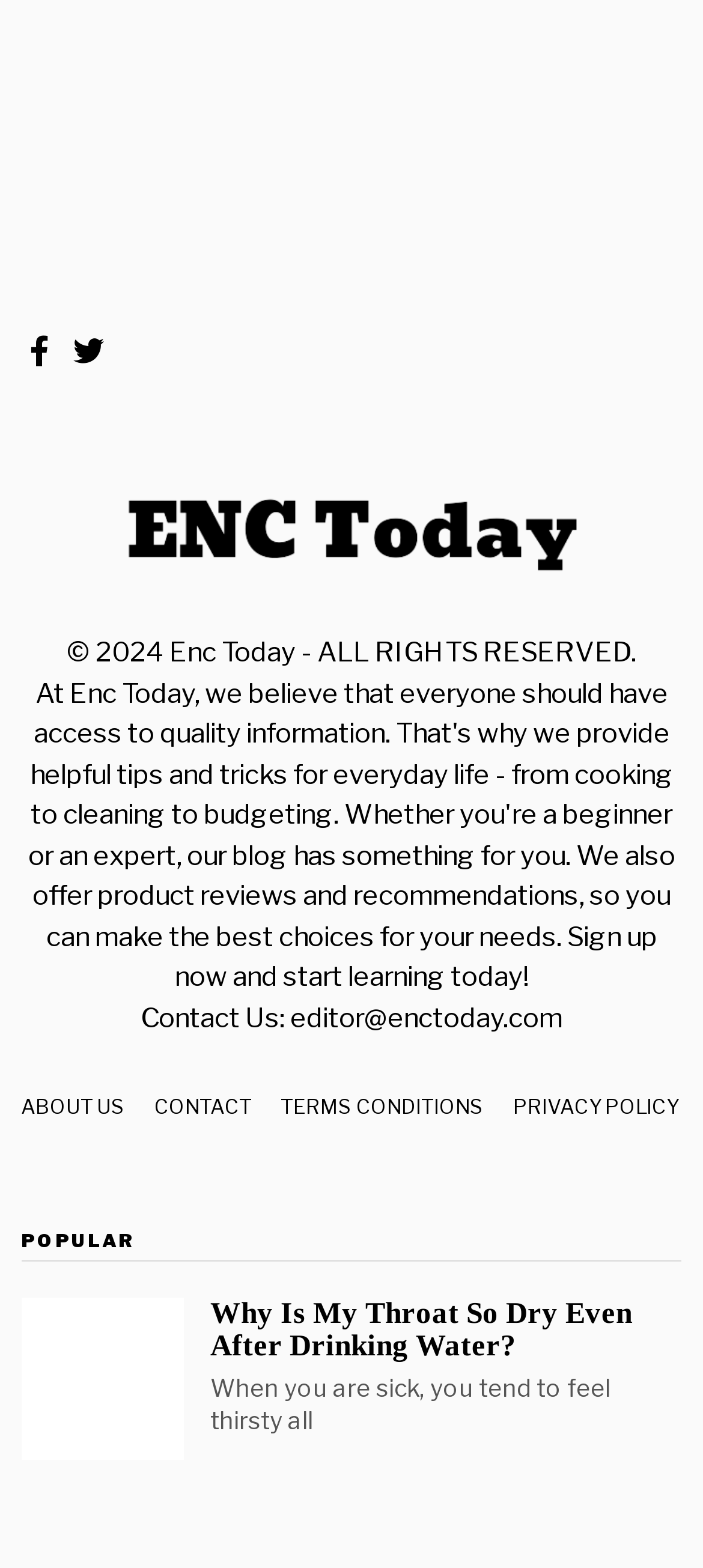How many figures are on the top of the webpage?
Use the image to answer the question with a single word or phrase.

3